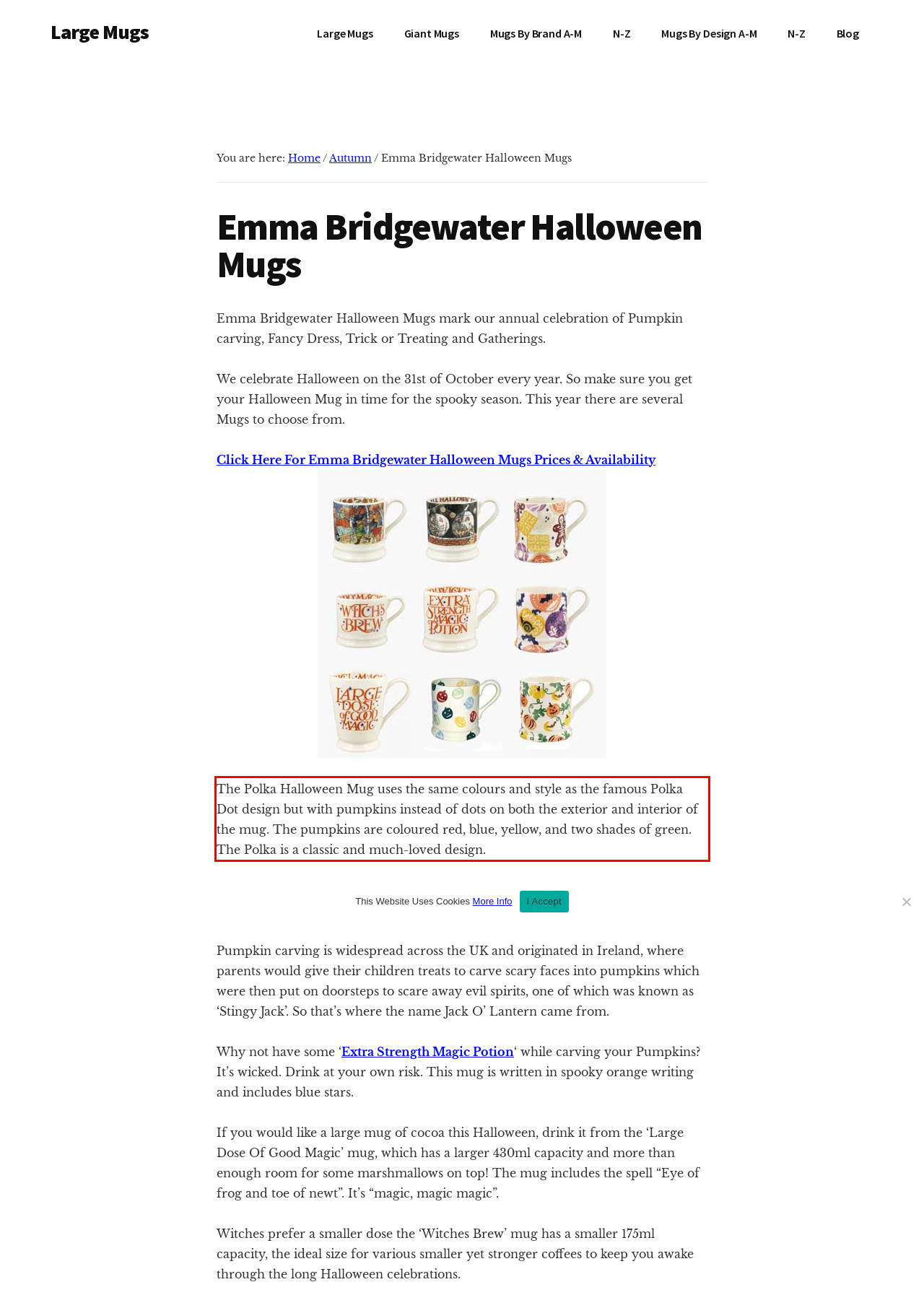Please extract the text content within the red bounding box on the webpage screenshot using OCR.

The Polka Halloween Mug uses the same colours and style as the famous Polka Dot design but with pumpkins instead of dots on both the exterior and interior of the mug. The pumpkins are coloured red, blue, yellow, and two shades of green. The Polka is a classic and much-loved design.